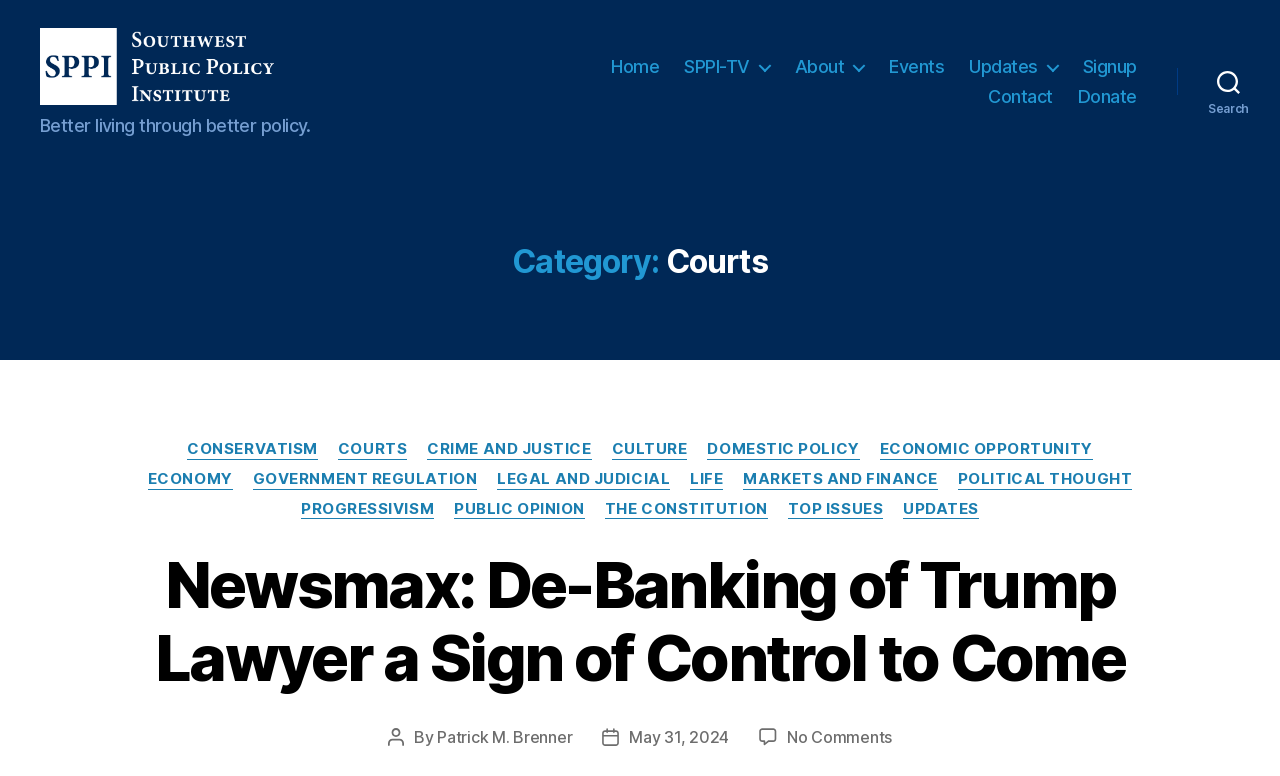Please specify the bounding box coordinates of the element that should be clicked to execute the given instruction: 'Click the 'Donate' link'. Ensure the coordinates are four float numbers between 0 and 1, expressed as [left, top, right, bottom].

[0.842, 0.119, 0.888, 0.147]